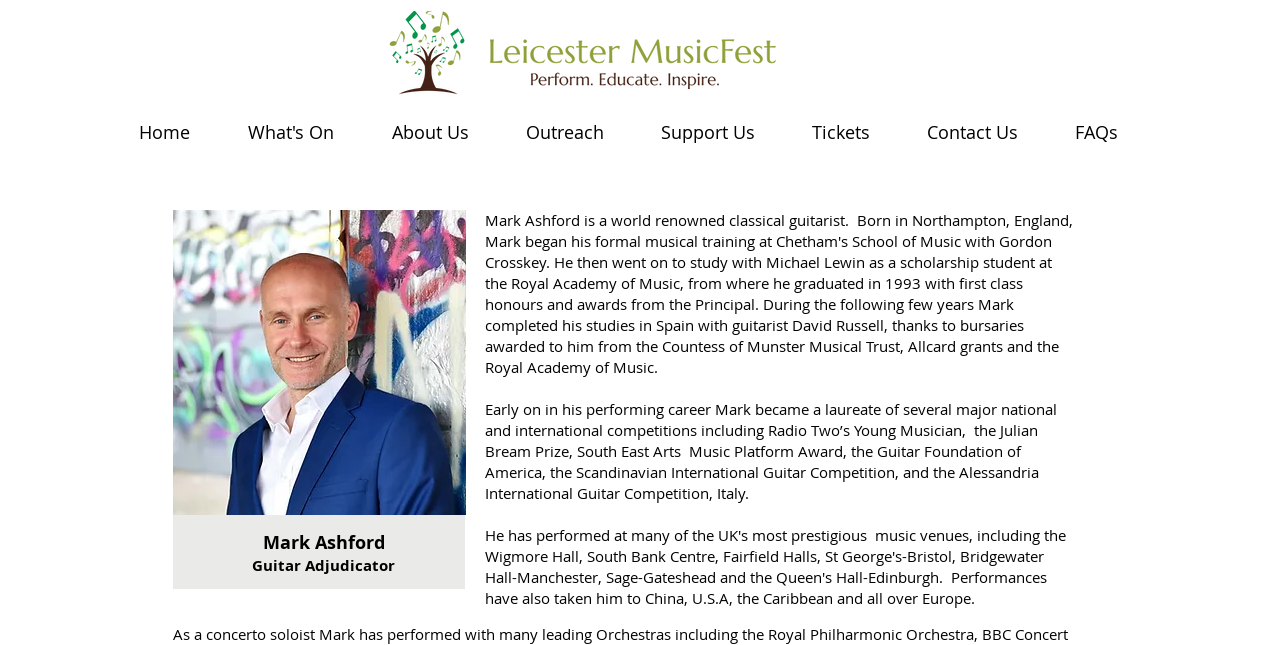Articulate a detailed summary of the webpage's content and design.

The webpage is about Mark Ashford, a guitar adjudicator, and his involvement with the Leicester Music Fest. At the top of the page, there is a navigation menu with 7 links: "Home", "What's On", "About Us", "Outreach", "Support Us", "Tickets", and "Contact Us", followed by "FAQs" at the far right. 

Below the navigation menu, there is a large image, likely a photo of Mark Ashford, taking up a significant portion of the page. 

To the right of the image, there are two lines of text. The first line reads "Mark Ashford" and the second line reads "Guitar Adjudicator". 

Further down the page, there is a paragraph of text that describes Mark Ashford's early performing career, mentioning his achievements in various national and international competitions. This text is positioned below the image and to the right of the center of the page.